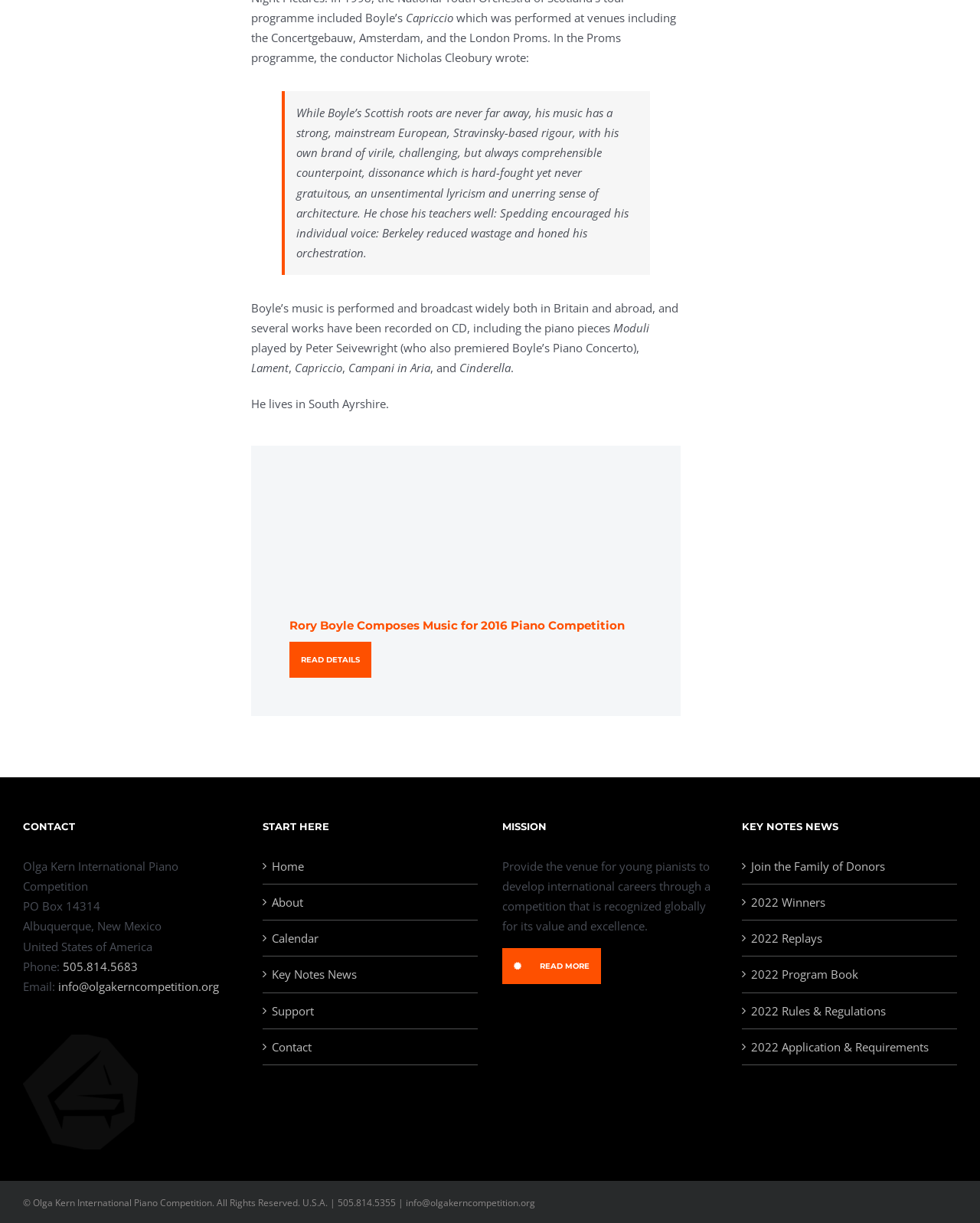Please specify the bounding box coordinates of the area that should be clicked to accomplish the following instruction: "Click the link to read about Rory Boyle composing music for the 2016 piano competition". The coordinates should consist of four float numbers between 0 and 1, i.e., [left, top, right, bottom].

[0.295, 0.504, 0.656, 0.519]